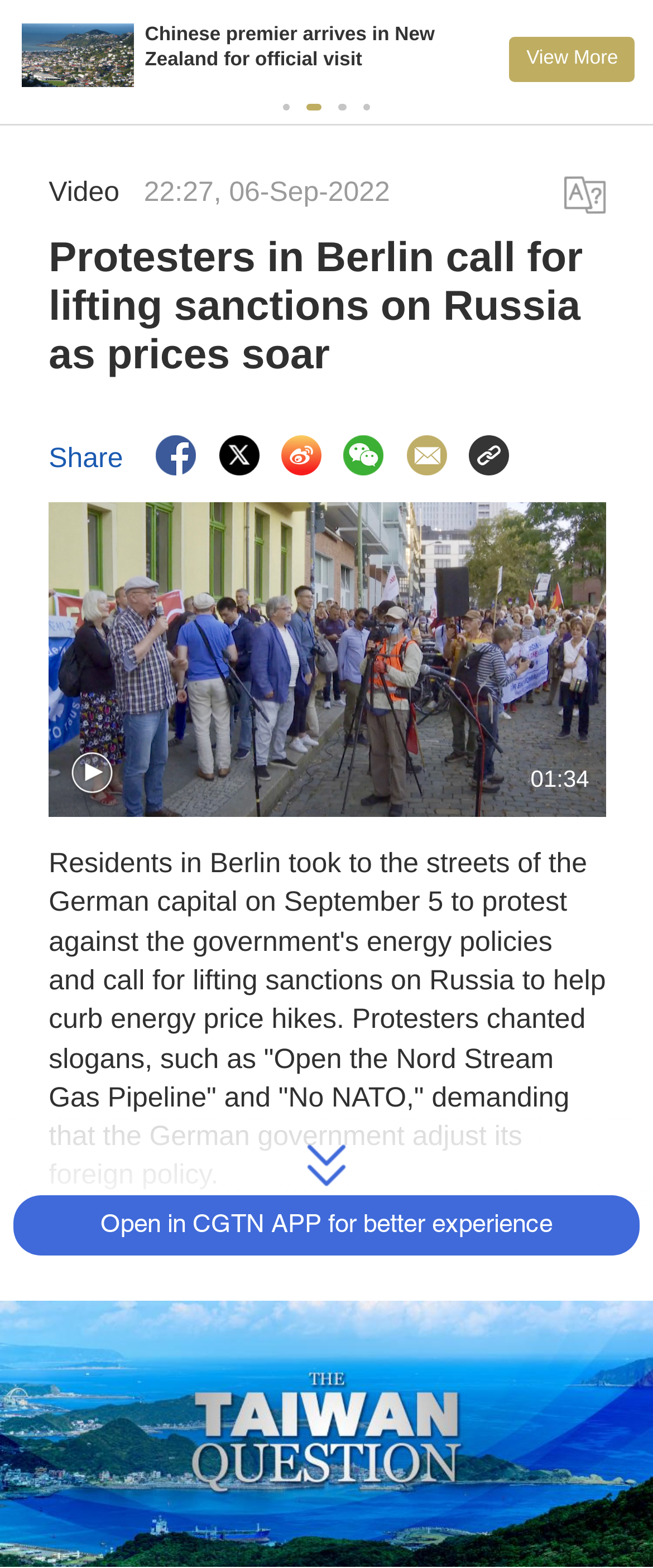Highlight the bounding box coordinates of the region I should click on to meet the following instruction: "Click the button at the bottom left".

[0.105, 0.478, 0.177, 0.508]